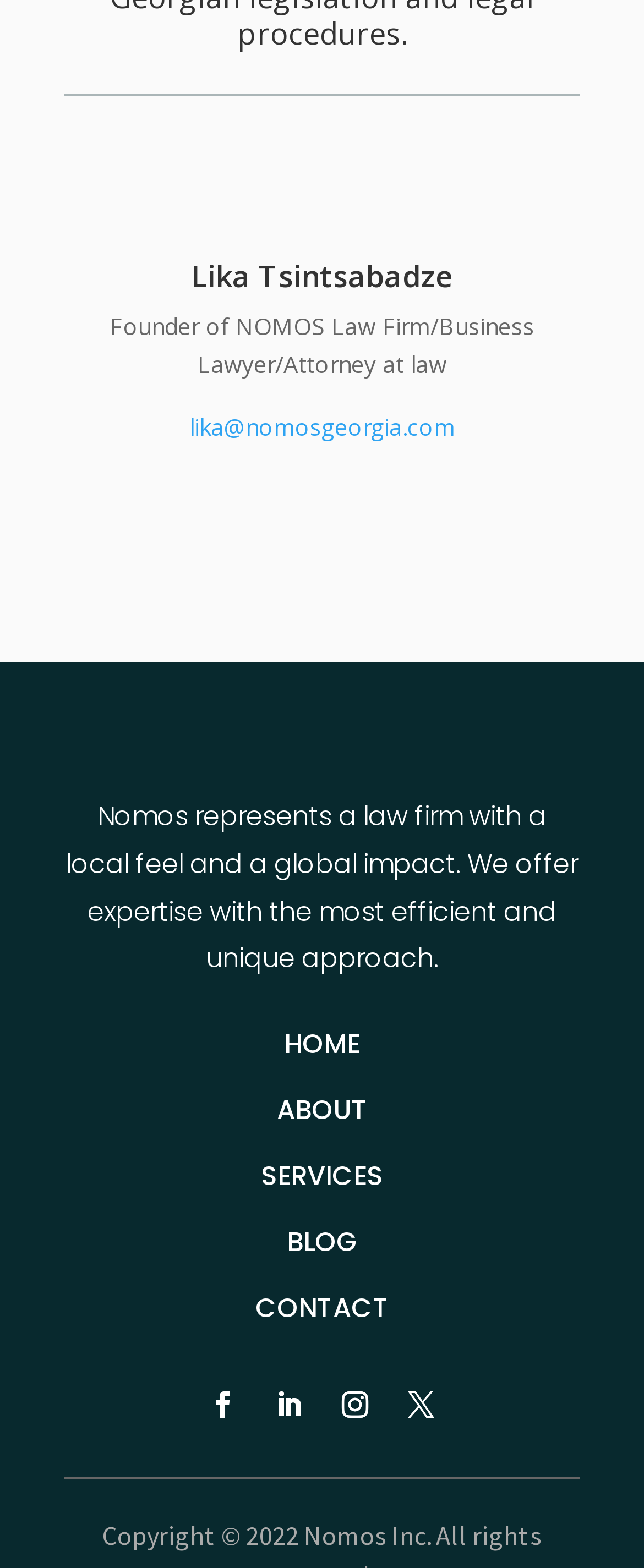Please determine the bounding box coordinates of the element to click in order to execute the following instruction: "Explore services offered". The coordinates should be four float numbers between 0 and 1, specified as [left, top, right, bottom].

[0.405, 0.738, 0.595, 0.762]